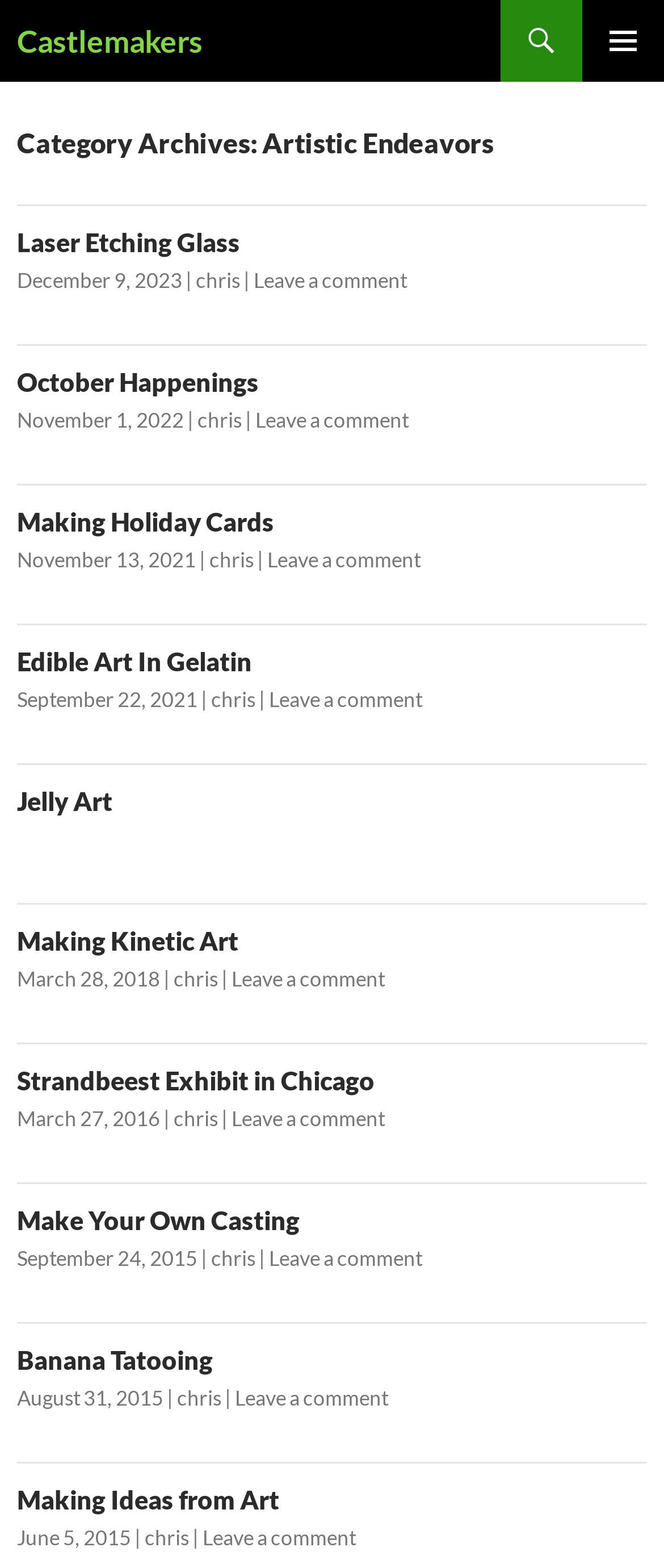What is the date of the second article?
Refer to the image and provide a one-word or short phrase answer.

November 1, 2022